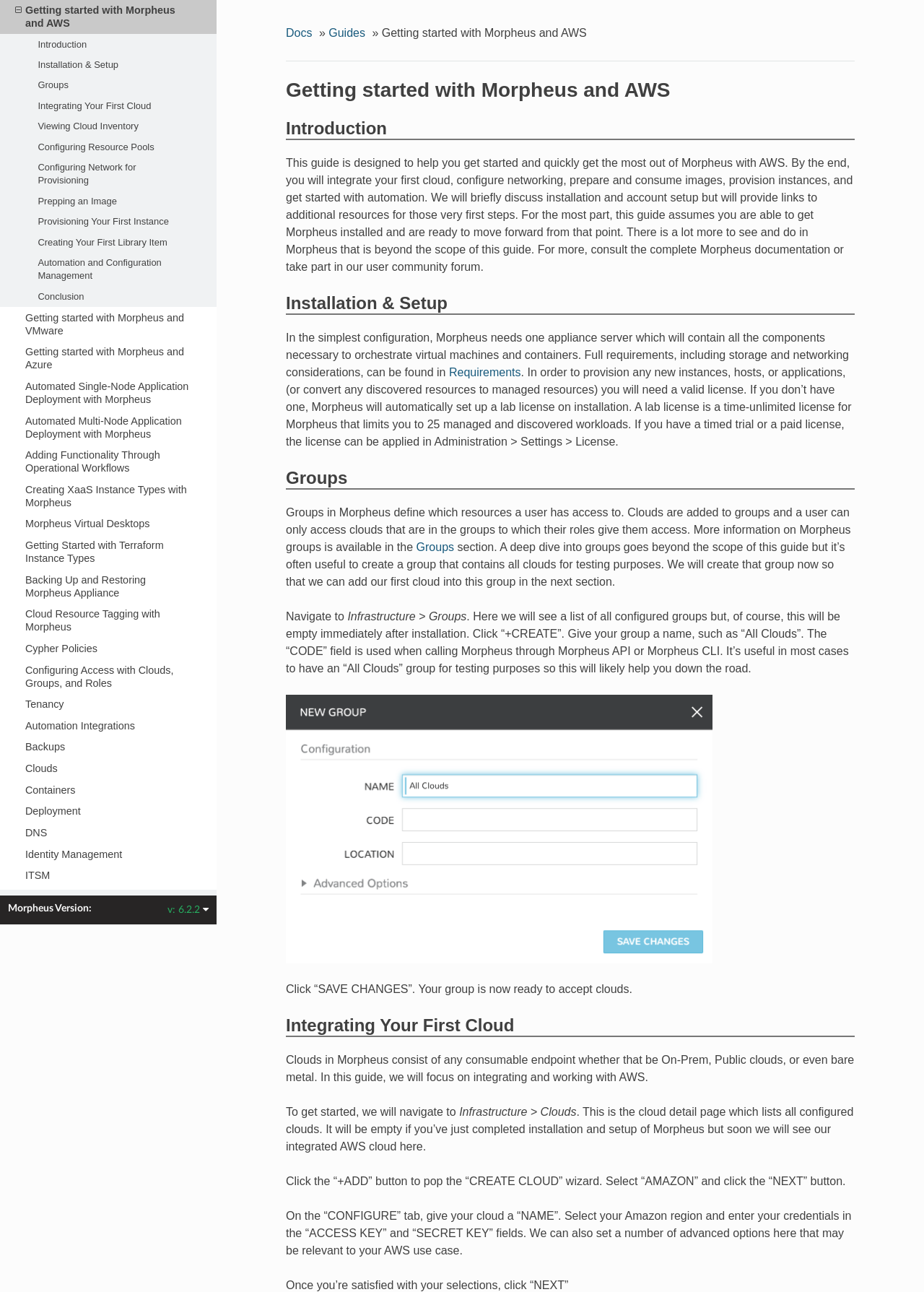Identify the bounding box coordinates of the clickable region necessary to fulfill the following instruction: "Click Introduction". The bounding box coordinates should be four float numbers between 0 and 1, i.e., [left, top, right, bottom].

[0.0, 0.026, 0.234, 0.042]